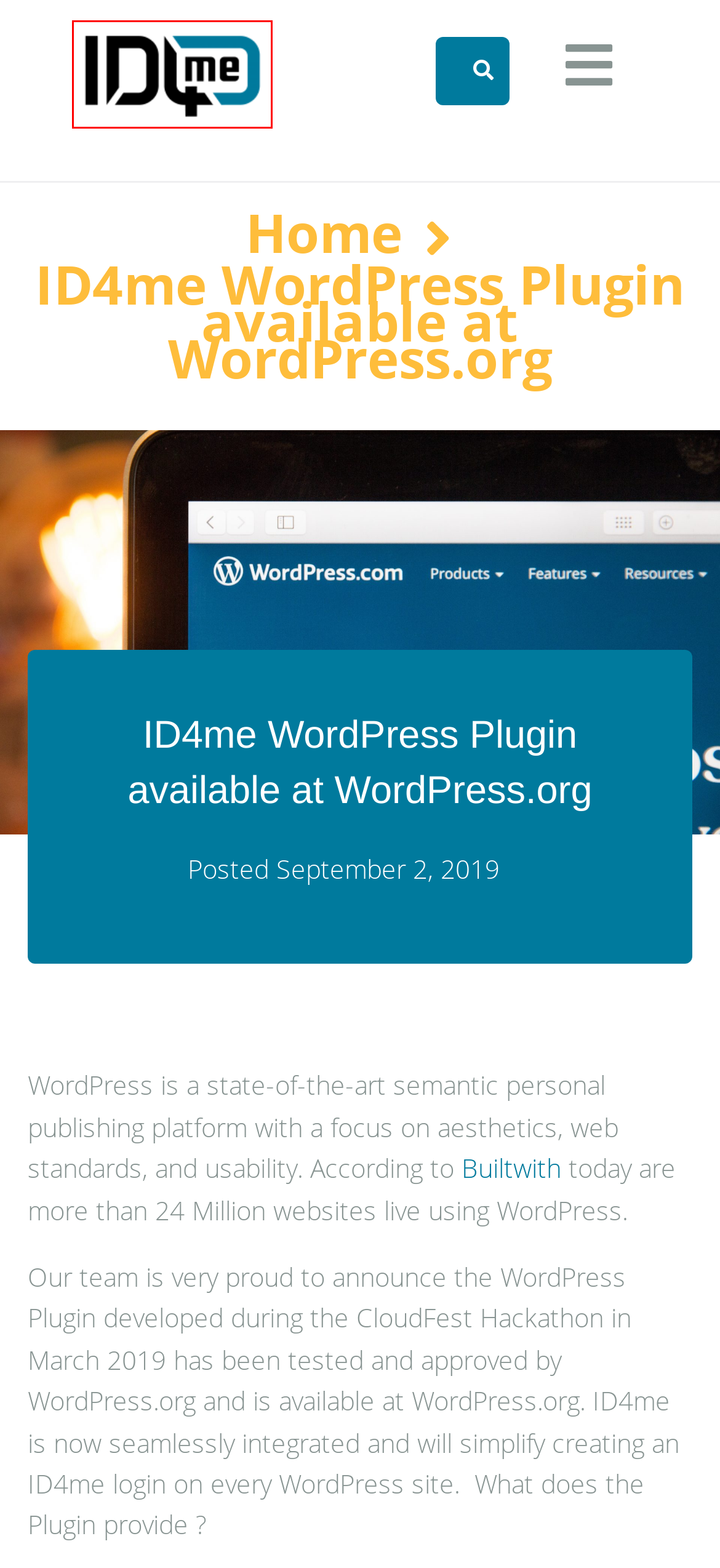You are provided with a screenshot of a webpage where a red rectangle bounding box surrounds an element. Choose the description that best matches the new webpage after clicking the element in the red bounding box. Here are the choices:
A. MMX – ID4me
B. ID4me – WordPress plugin | WordPress.org
C. Engage – ID4me
D. WordPress Usage Statistics
E. News – ID4me
F. November 2021 – ID4me
G. heiseonline – ID4me
H. ID4me

H